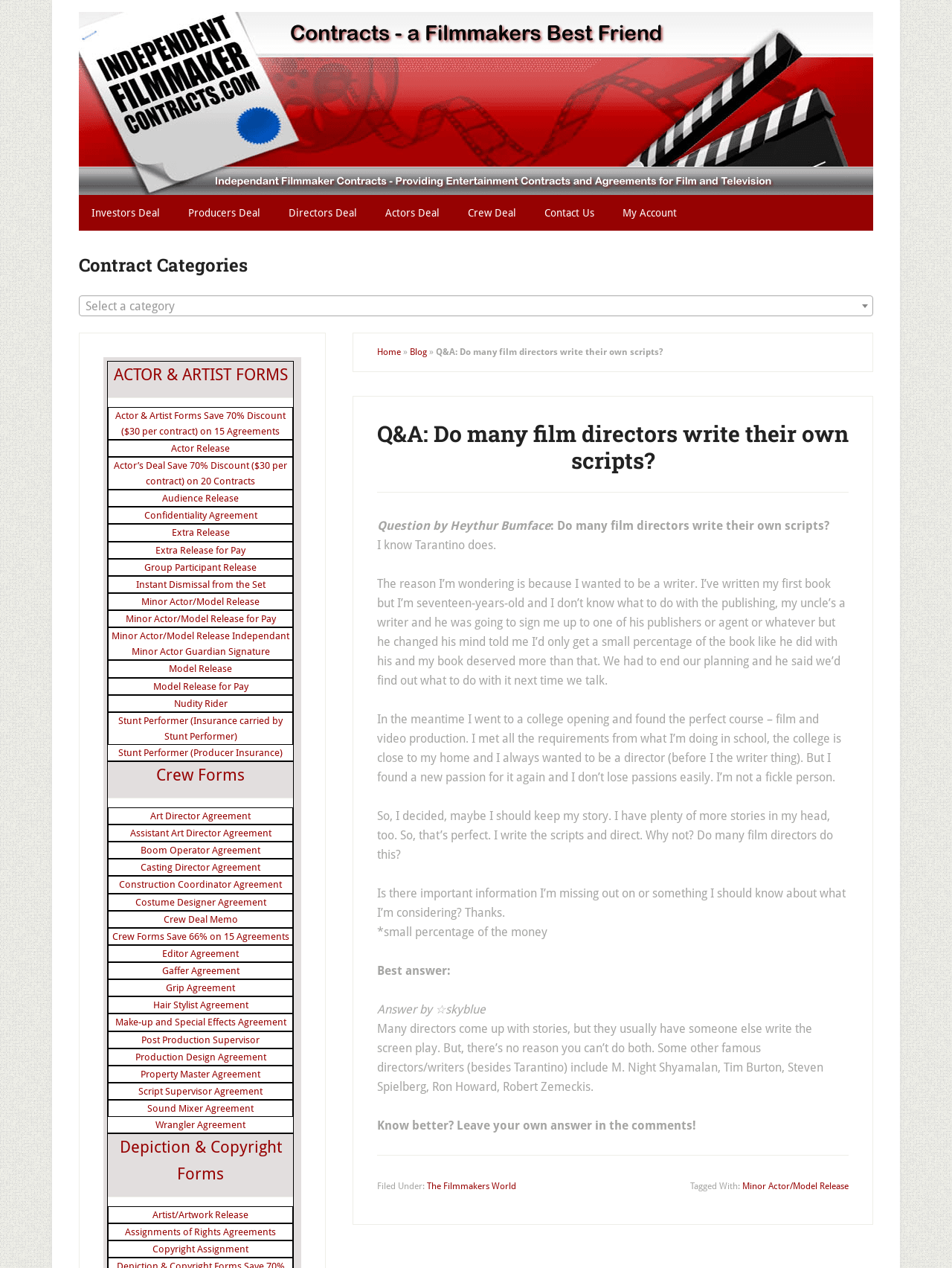Can you find the bounding box coordinates of the area I should click to execute the following instruction: "Click on the 'Independent Filmmaker Contracts for Film Producers, Directors, Actors, Investors and Writers' link"?

[0.083, 0.009, 0.917, 0.154]